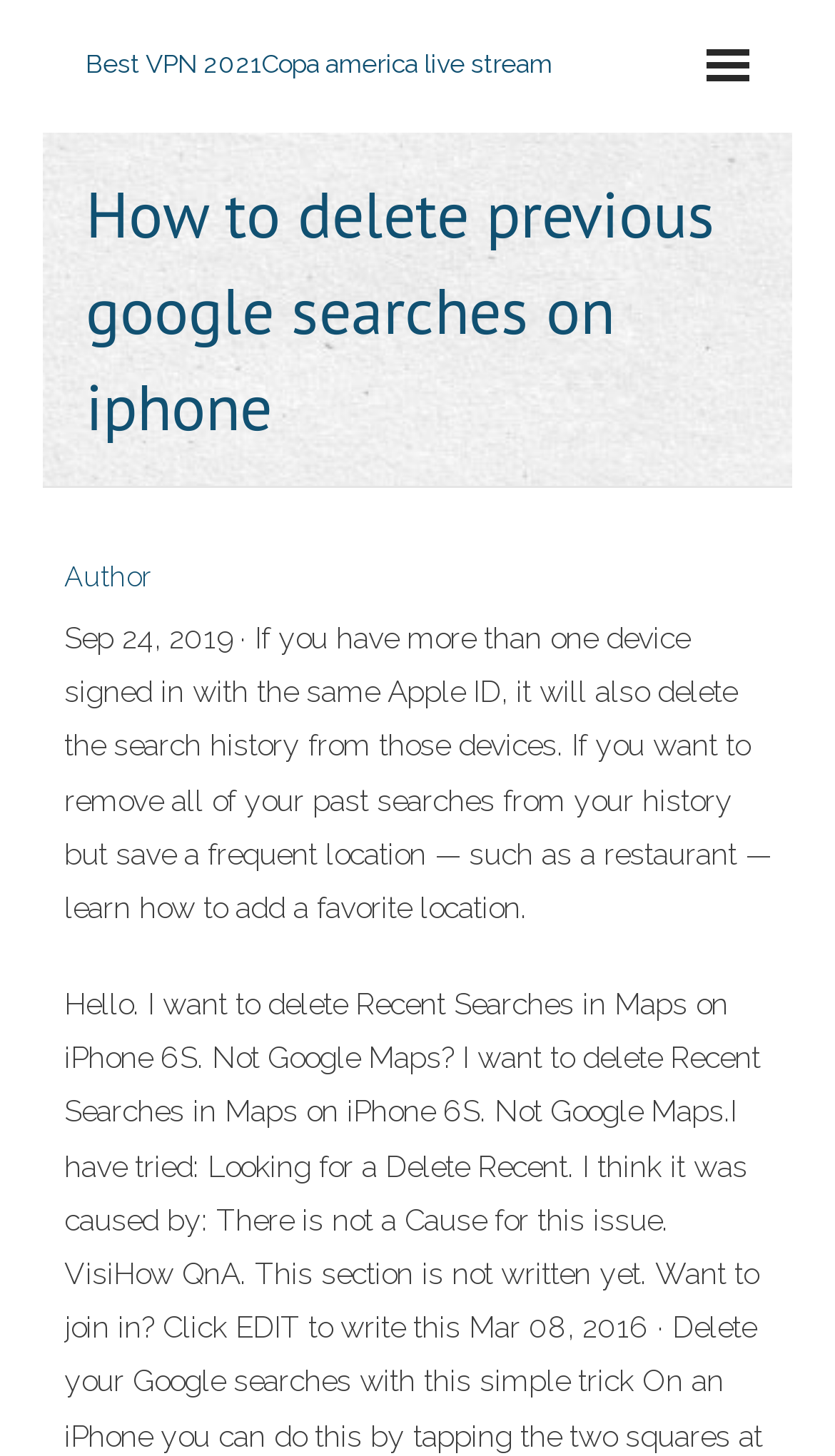What can you learn from this article?
Please use the image to provide a one-word or short phrase answer.

How to delete searches